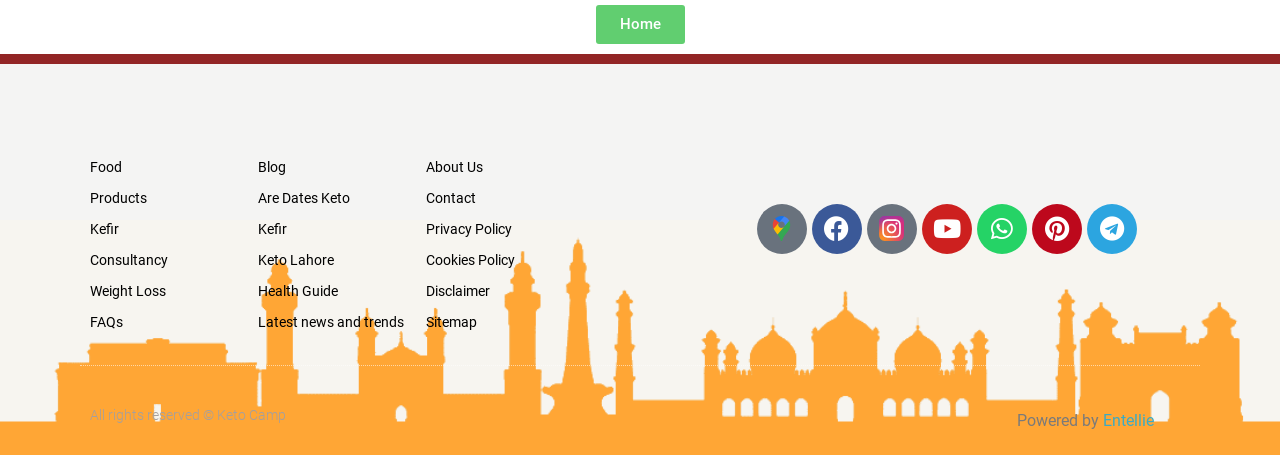What is the purpose of the 'Consultancy' link?
Please describe in detail the information shown in the image to answer the question.

The 'Consultancy' link is provided on the webpage, suggesting that the website offers consultancy services related to keto diet or lifestyle, although the exact nature of these services is not specified.